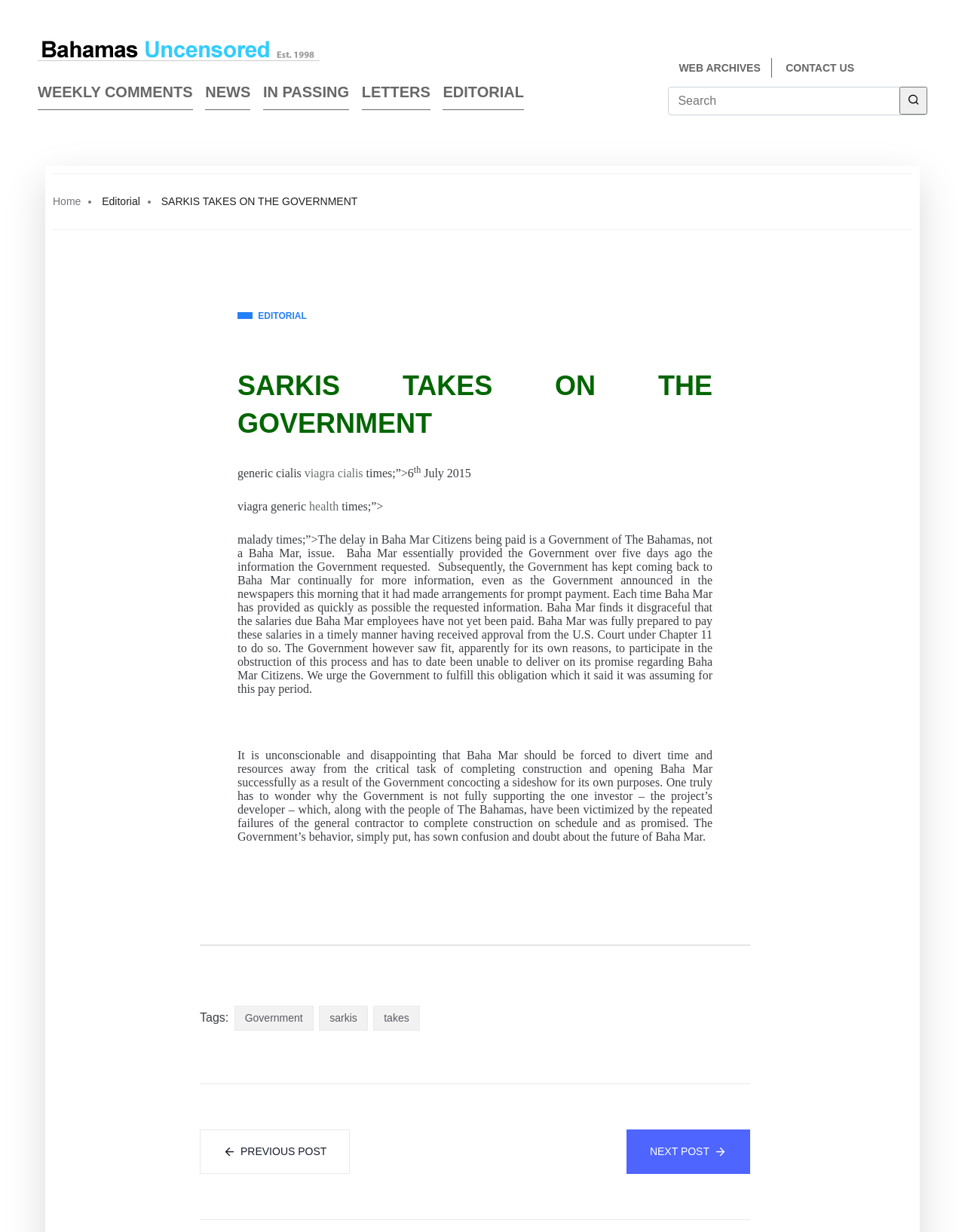Specify the bounding box coordinates of the element's region that should be clicked to achieve the following instruction: "Read Asphalt Solutions Milwaukee WI: Dependable & Efficient". The bounding box coordinates consist of four float numbers between 0 and 1, in the format [left, top, right, bottom].

None